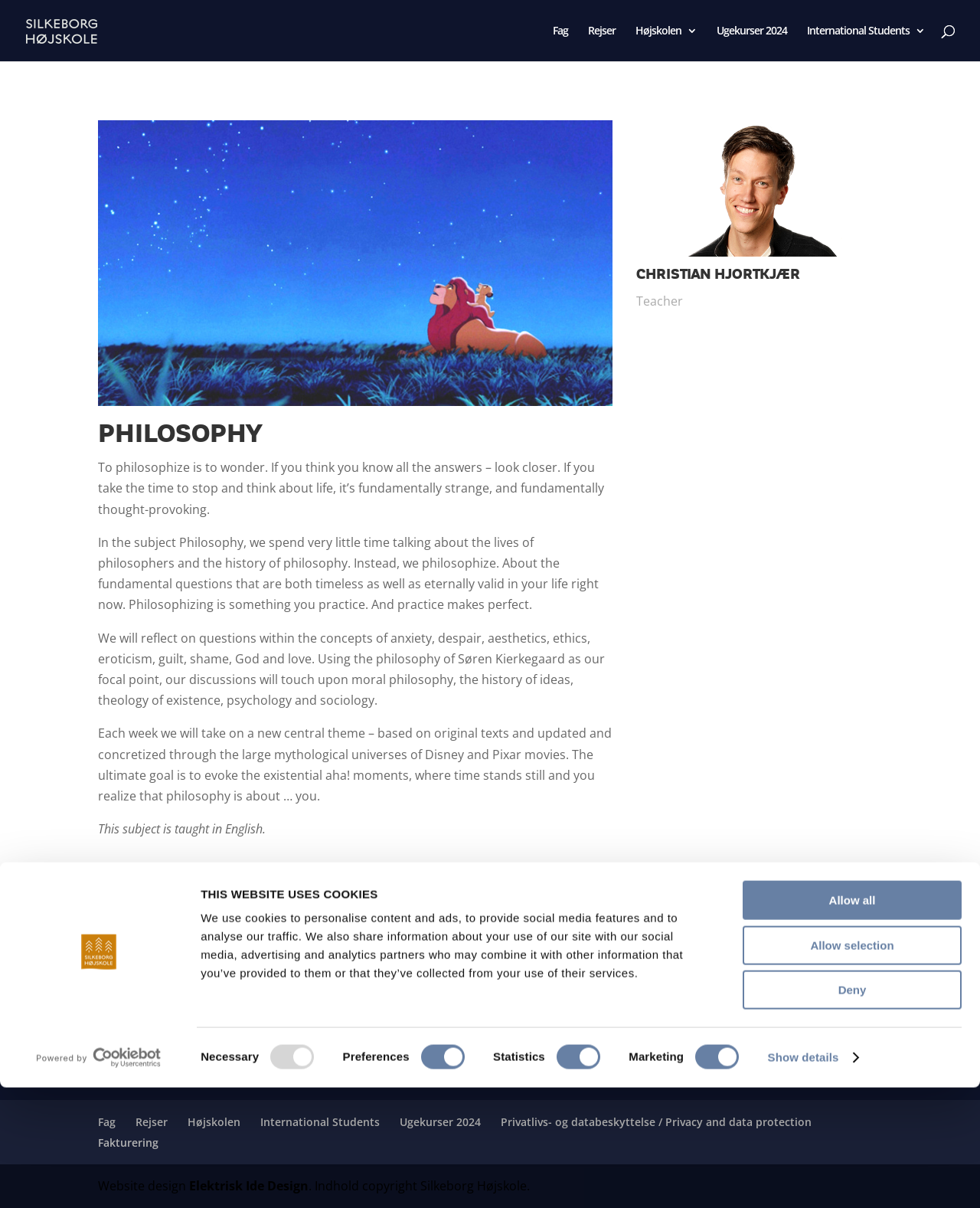Identify the bounding box coordinates of the clickable section necessary to follow the following instruction: "Click the 'Silkeborg Højskole' link". The coordinates should be presented as four float numbers from 0 to 1, i.e., [left, top, right, bottom].

[0.027, 0.017, 0.099, 0.031]